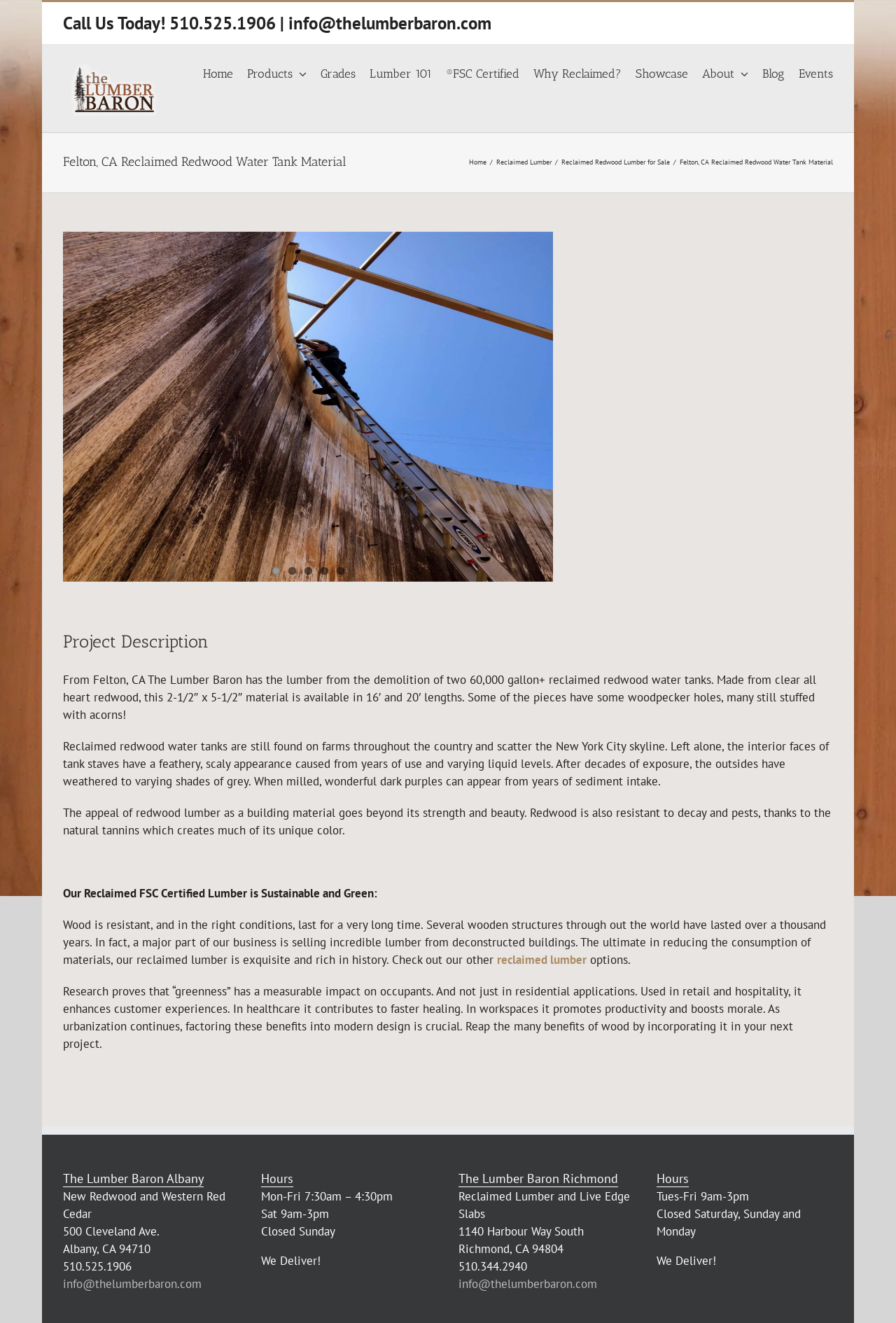Identify the bounding box of the UI component described as: "Events".

[0.891, 0.034, 0.93, 0.076]